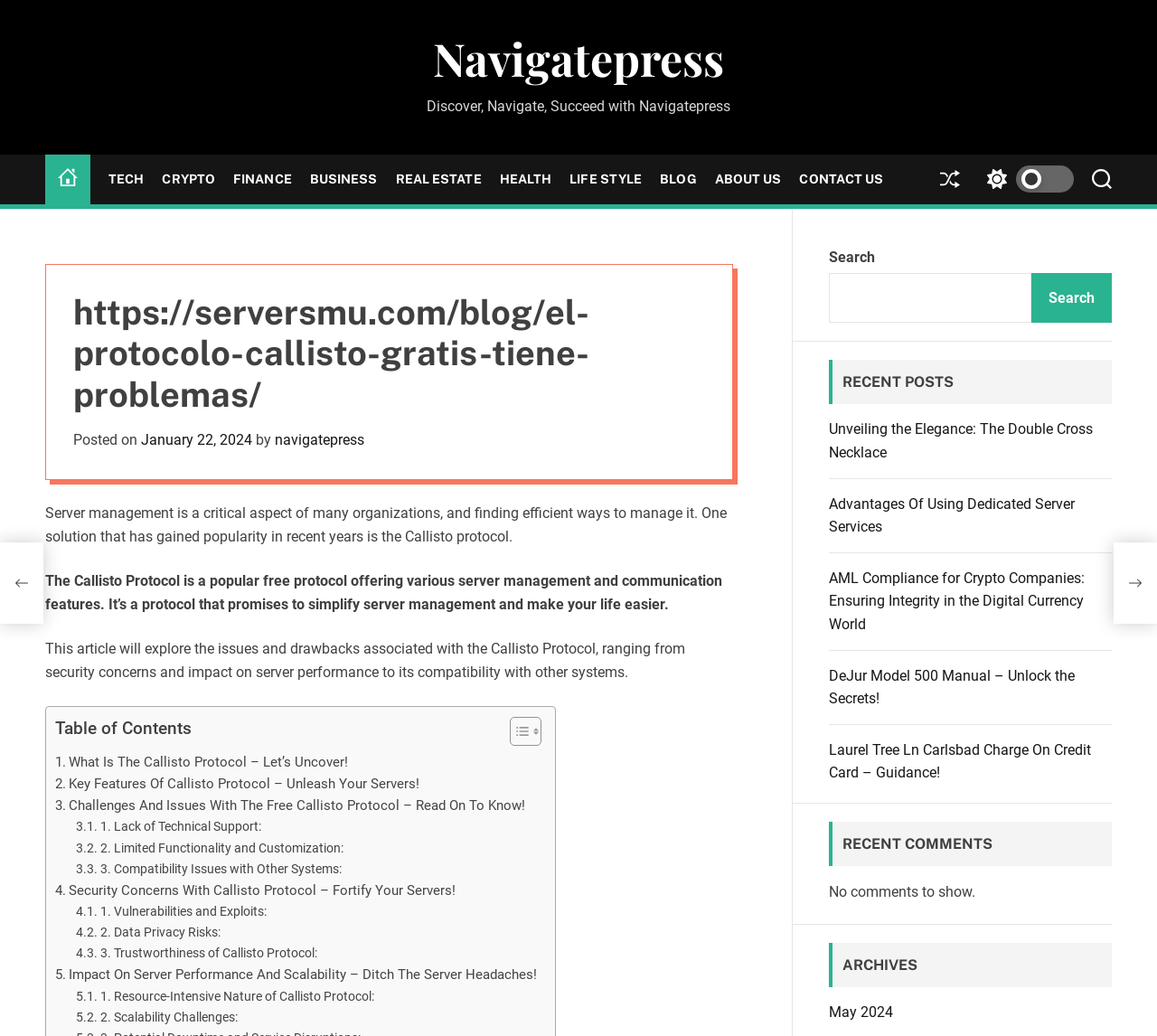What is the purpose of the 'Toggle Table of Content' button?
Please ensure your answer to the question is detailed and covers all necessary aspects.

The 'Toggle Table of Content' button is used to show or hide the table of contents, which provides an overview of the article's structure and allows readers to navigate to specific sections easily.